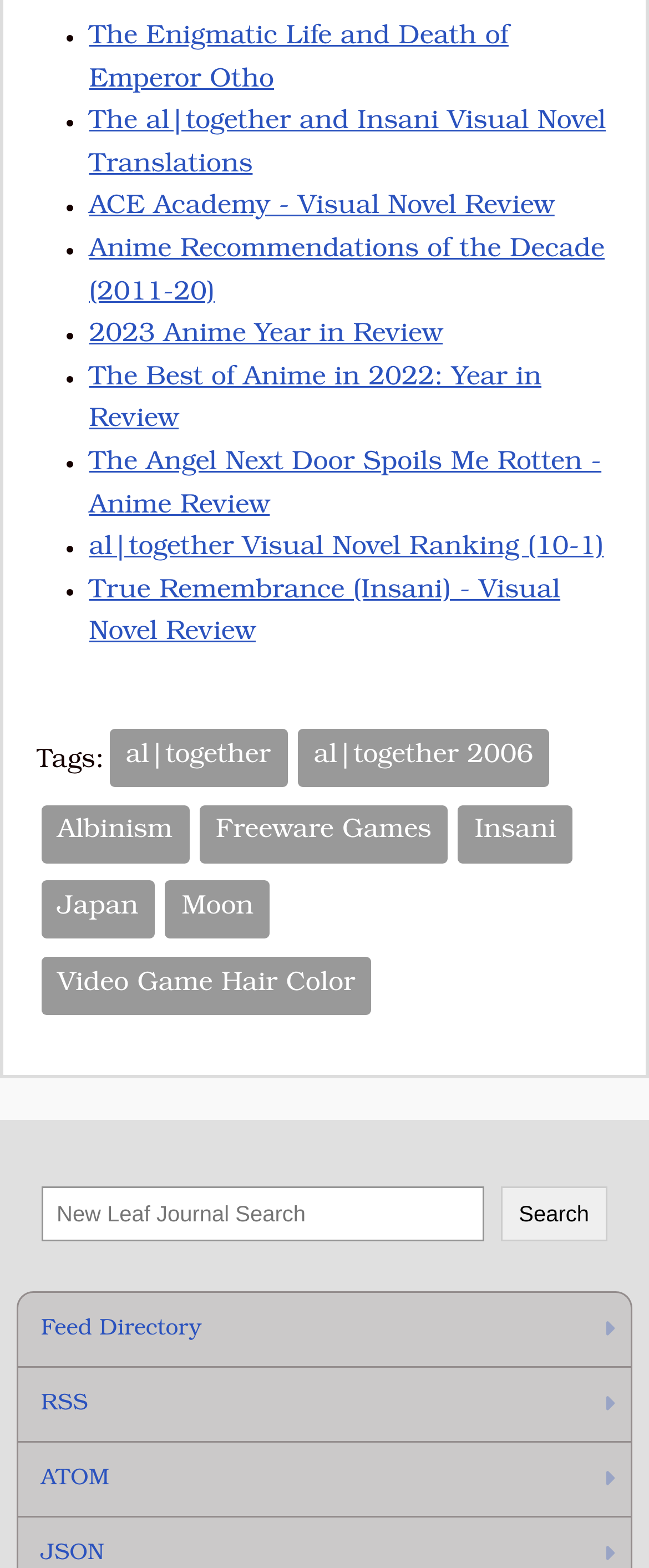How many list markers are on this webpage?
Refer to the image and answer the question using a single word or phrase.

9